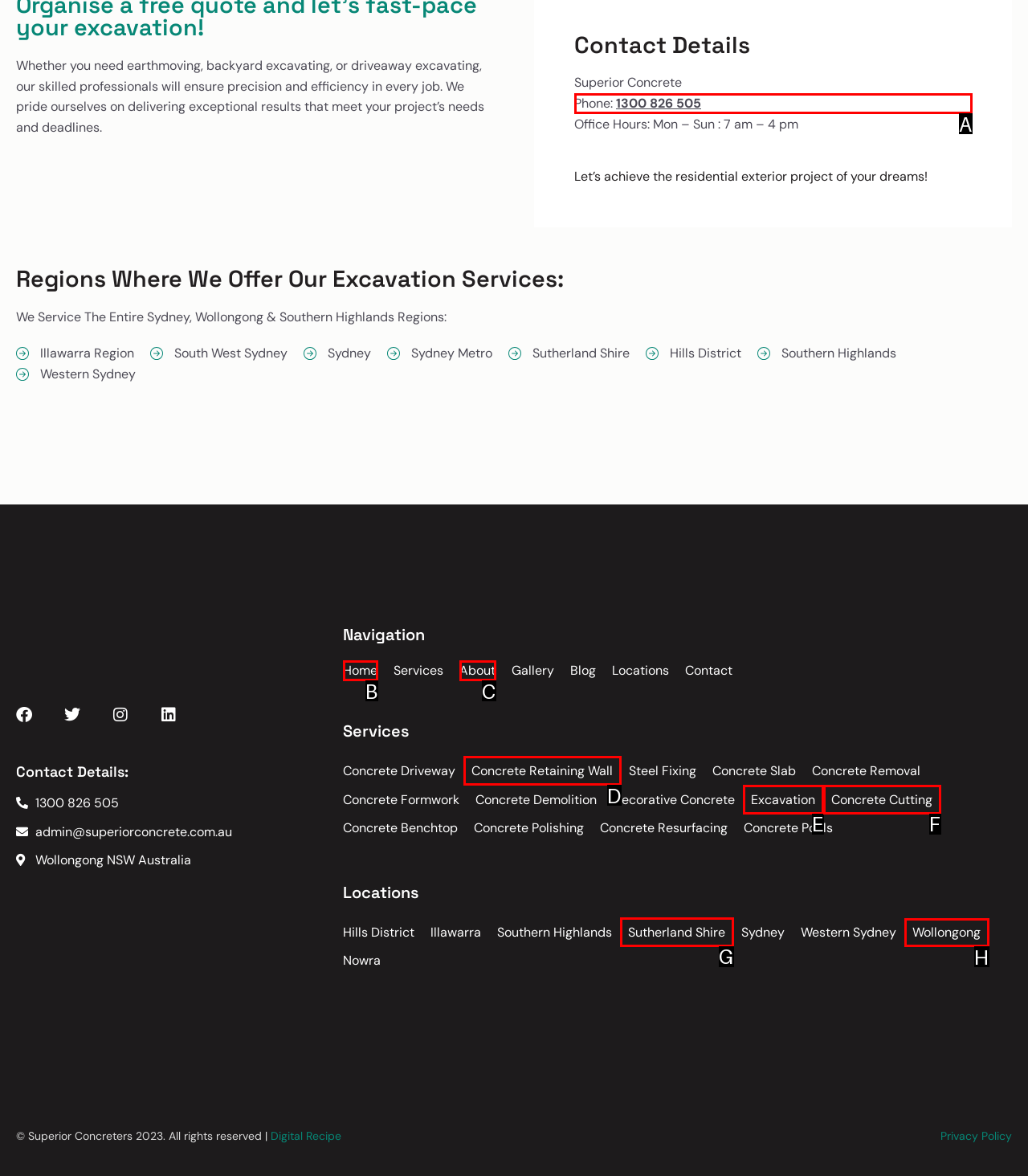Select the HTML element that should be clicked to accomplish the task: Click the 'Wollongong' link Reply with the corresponding letter of the option.

H